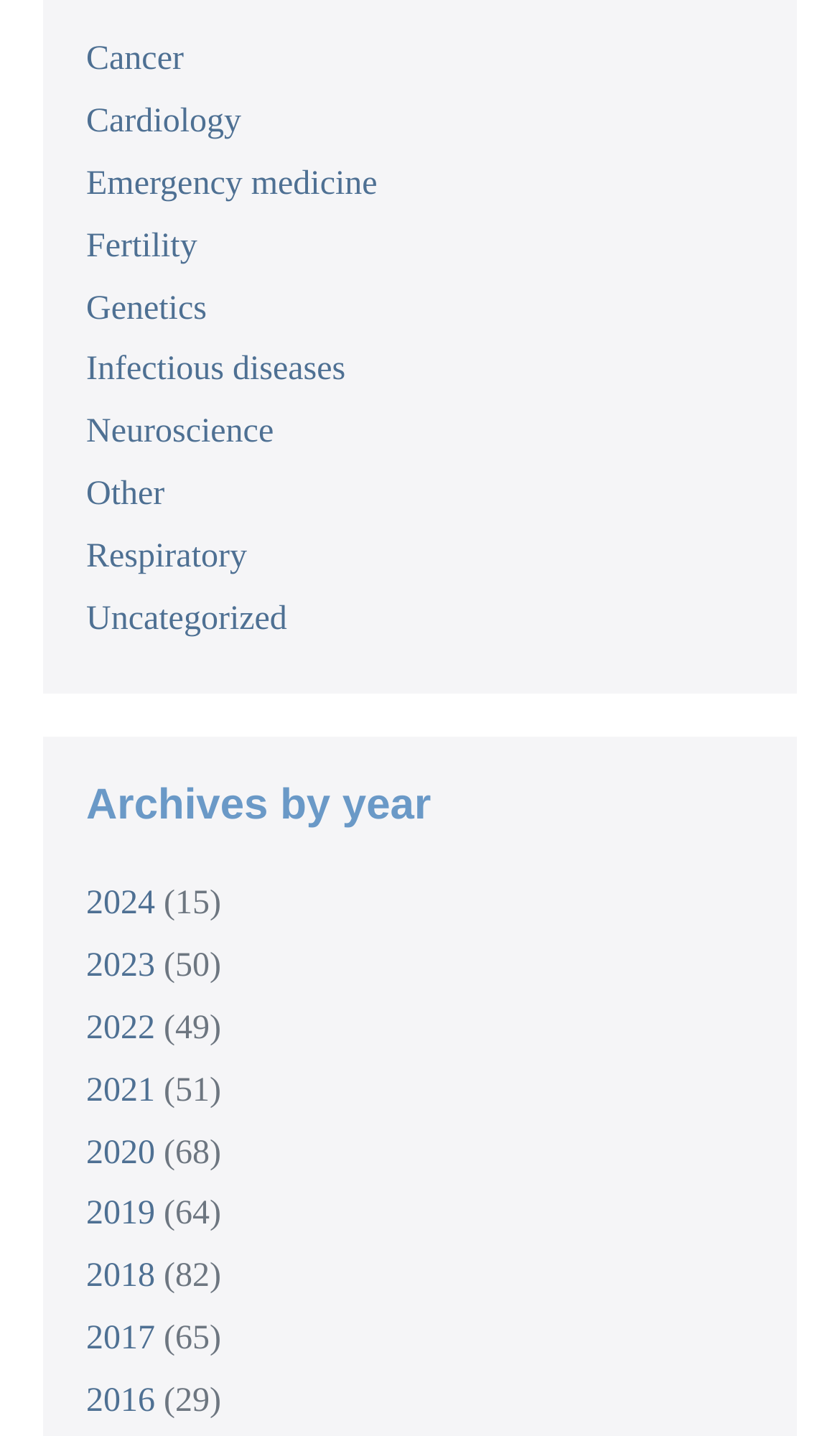Determine the coordinates of the bounding box that should be clicked to complete the instruction: "Browse Cancer". The coordinates should be represented by four float numbers between 0 and 1: [left, top, right, bottom].

[0.103, 0.029, 0.219, 0.055]